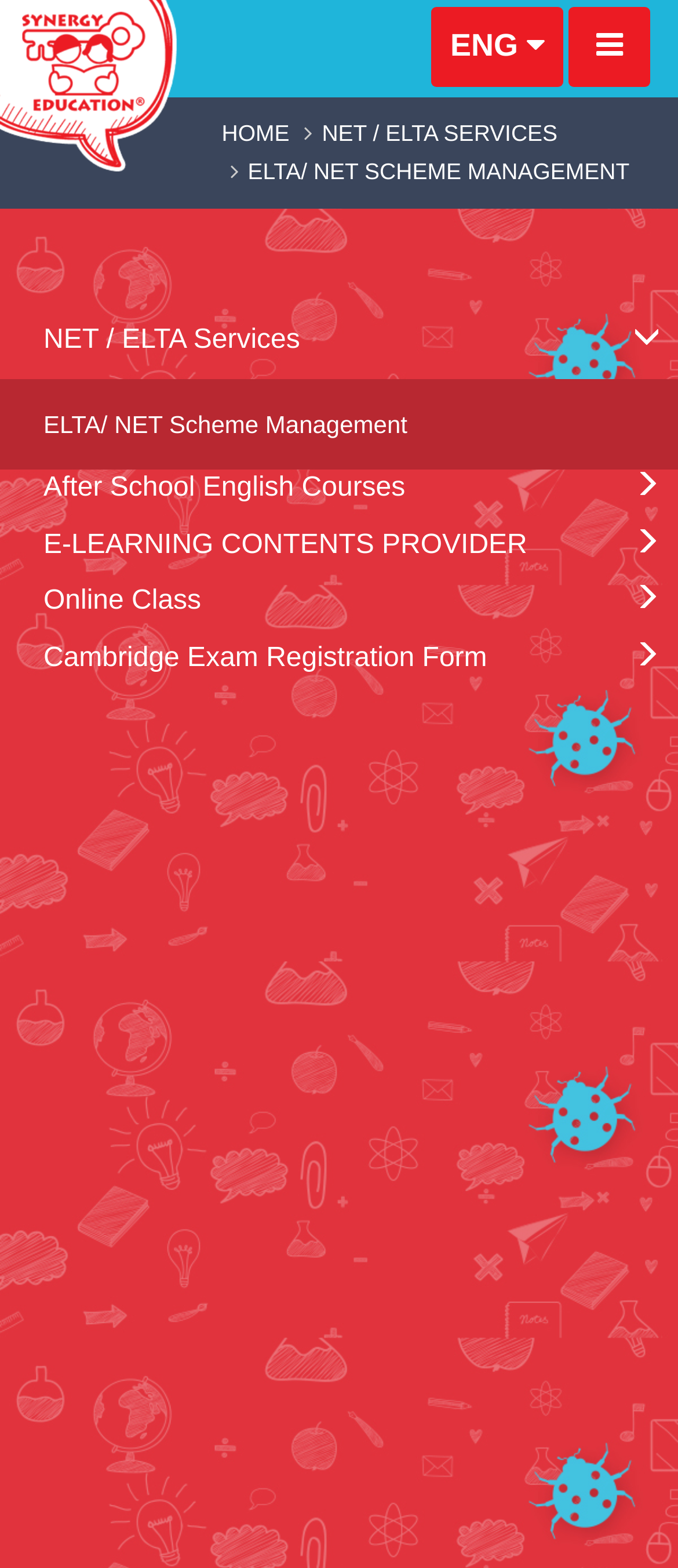Can you pinpoint the bounding box coordinates for the clickable element required for this instruction: "Switch to English"? The coordinates should be four float numbers between 0 and 1, i.e., [left, top, right, bottom].

[0.636, 0.004, 0.831, 0.055]